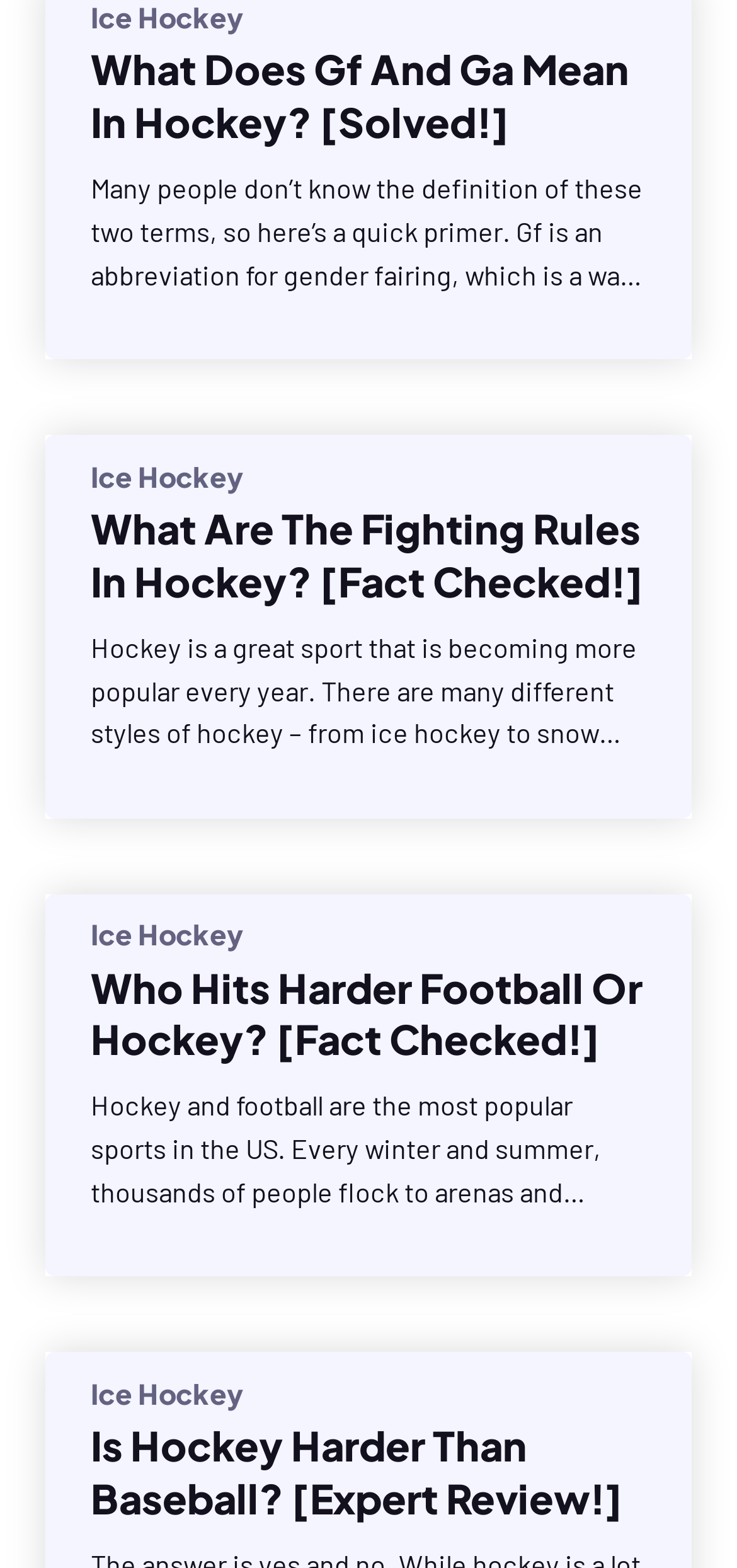What is the purpose of the first article on this webpage?
Answer the question with as much detail as you can, using the image as a reference.

According to the webpage, the first article aims to provide a quick primer on the definitions of Gf and Ga in hockey, which are often misunderstood by many people.